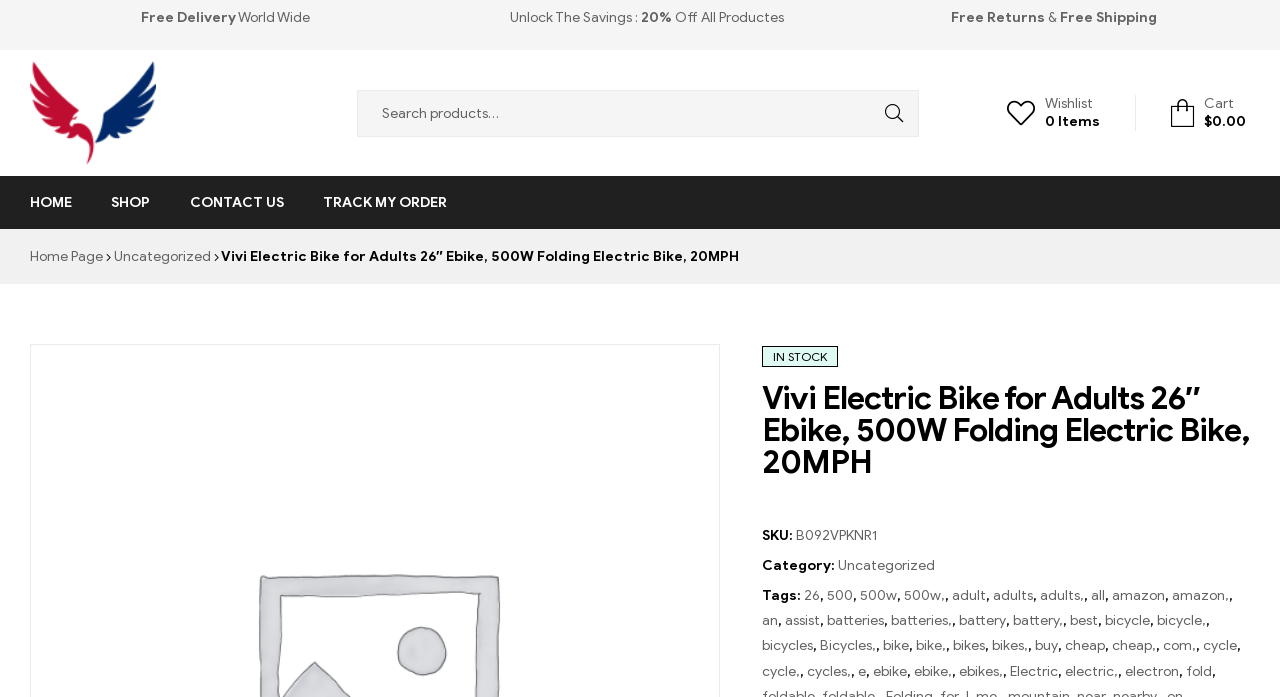Generate a comprehensive caption for the webpage you are viewing.

This webpage is about a Vivi Electric Bike for Adults, specifically a 26" Ebike with 500W folding electric bike features. At the top of the page, there are several links and a search bar. The links include "My Silver Eagle Coins", "Shop", and a wishlist and cart icon. The search bar is located to the right of these links.

Below the top section, there is a navigation menu with links to "HOME", "SHOP", "CONTACT US", and "TRACK MY ORDER". Next to the navigation menu, there is a link to the "Home Page" and a category link to "Uncategorized".

The main content of the page is about the Vivi Electric Bike, with a heading that matches the meta description. Below the heading, there is a "SKU" label with a corresponding code, and a category label with a link to "Uncategorized". There are also tags listed, including "26", "500", "500w", "adult", "adults", and several others.

To the right of the main content, there is a section with the text "IN STOCK". Below this section, there is a detailed description of the electric bike, including its features and specifications.